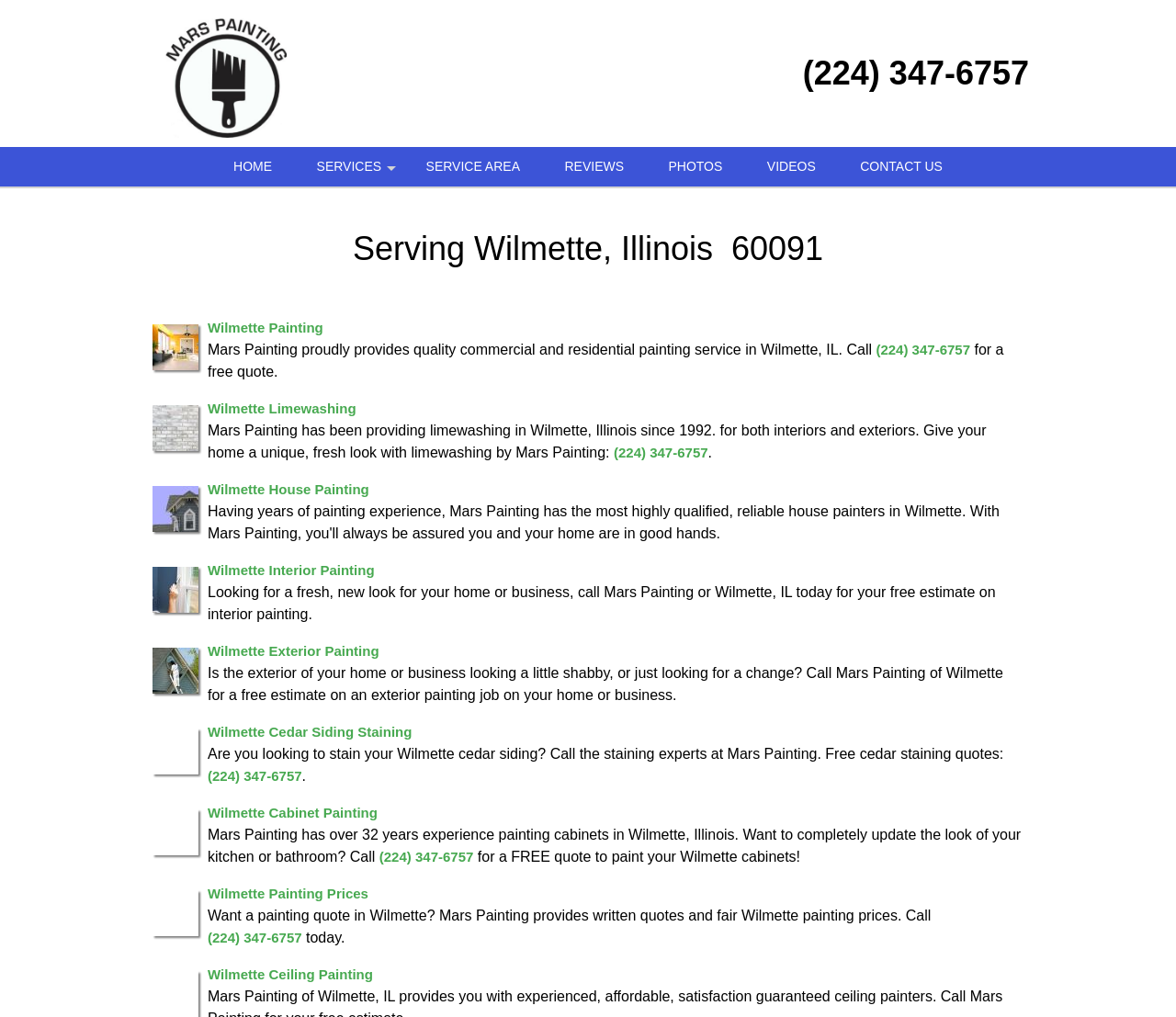Provide a one-word or one-phrase answer to the question:
What is the phone number to call for a free quote?

(224) 347-6757